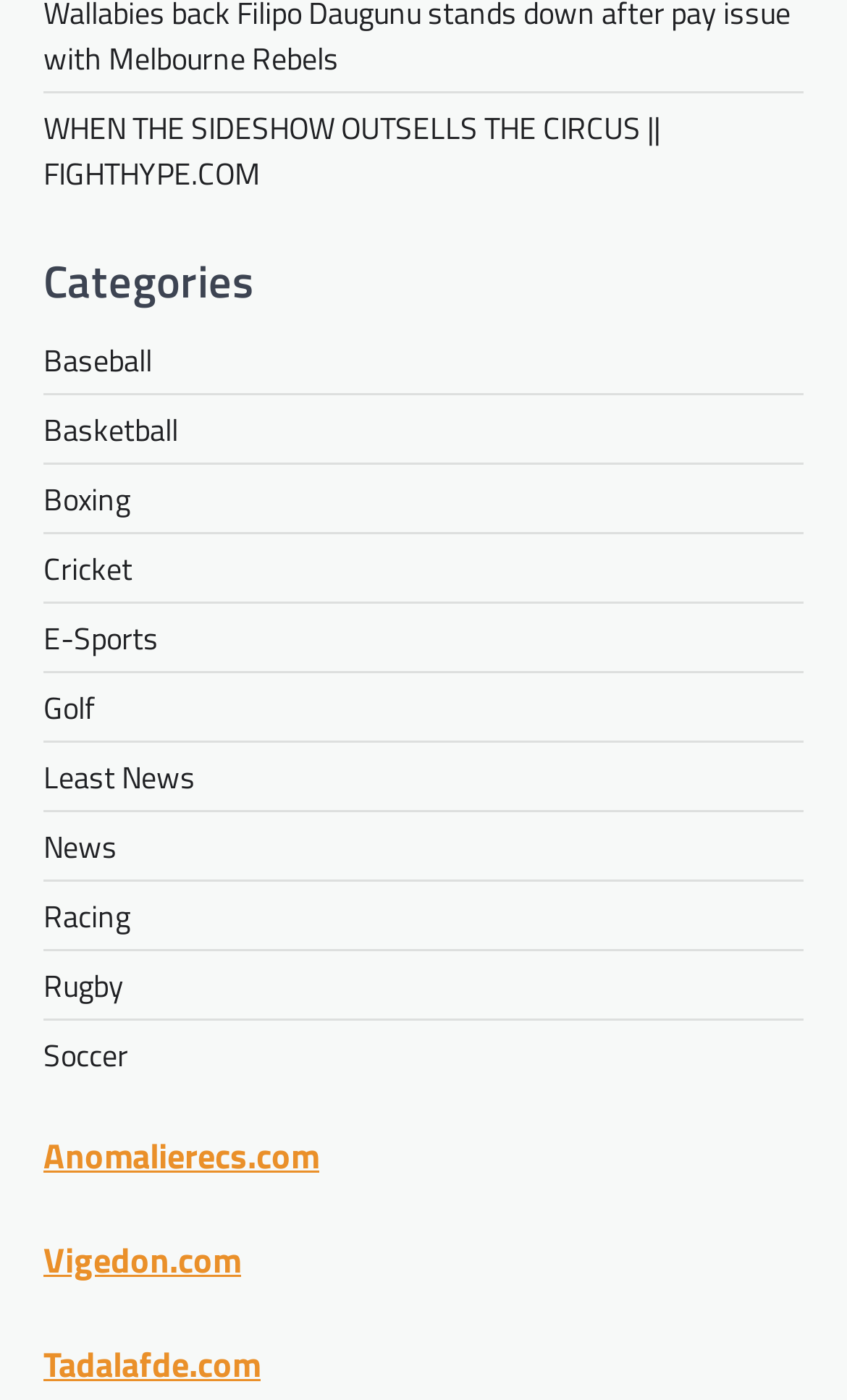Highlight the bounding box coordinates of the element that should be clicked to carry out the following instruction: "Subscribe to the newsletter". The coordinates must be given as four float numbers ranging from 0 to 1, i.e., [left, top, right, bottom].

None